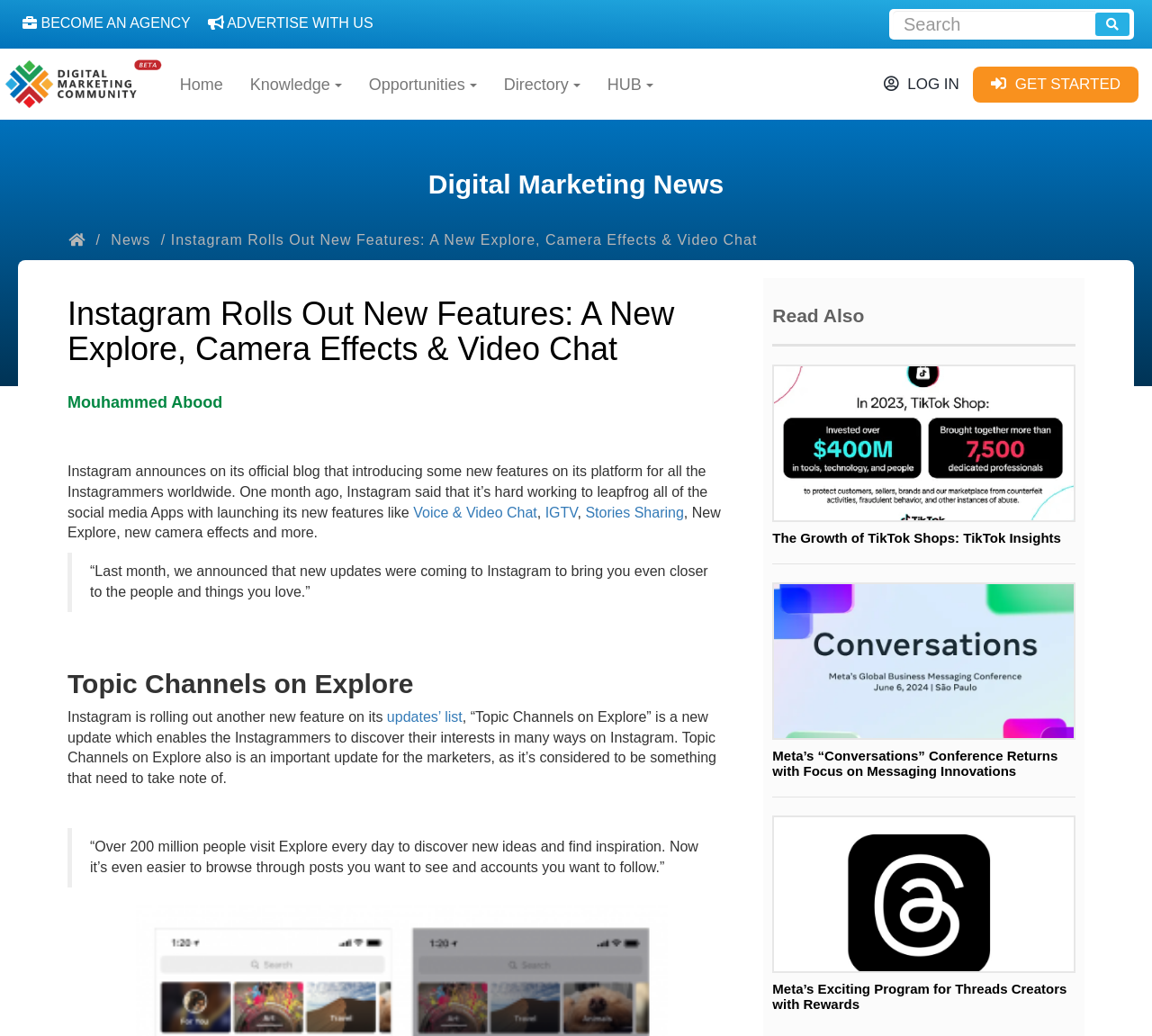Highlight the bounding box coordinates of the element you need to click to perform the following instruction: "Search for a username."

[0.775, 0.01, 0.951, 0.032]